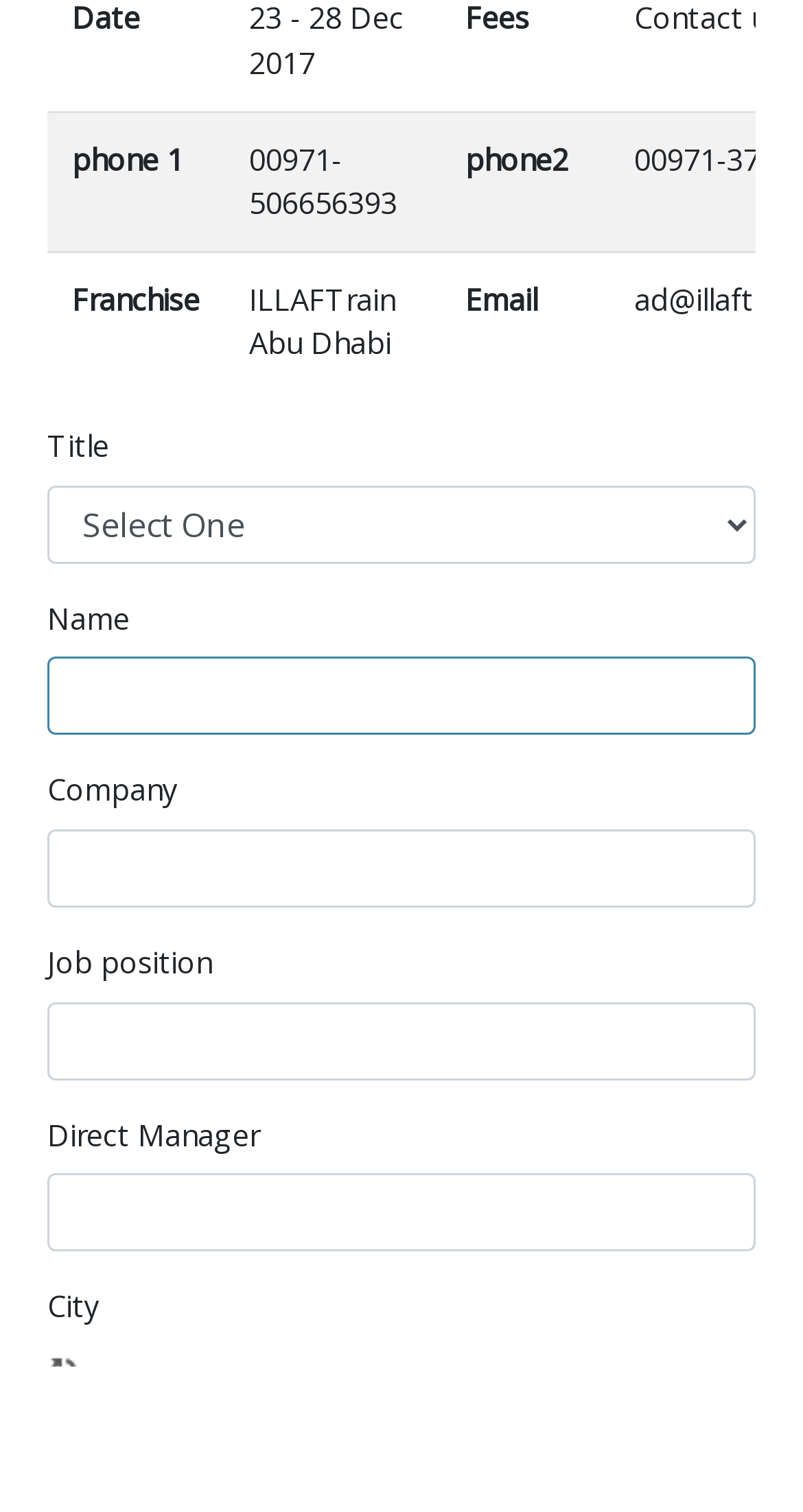Answer the question with a brief word or phrase:
How many columns are there in the grid?

3